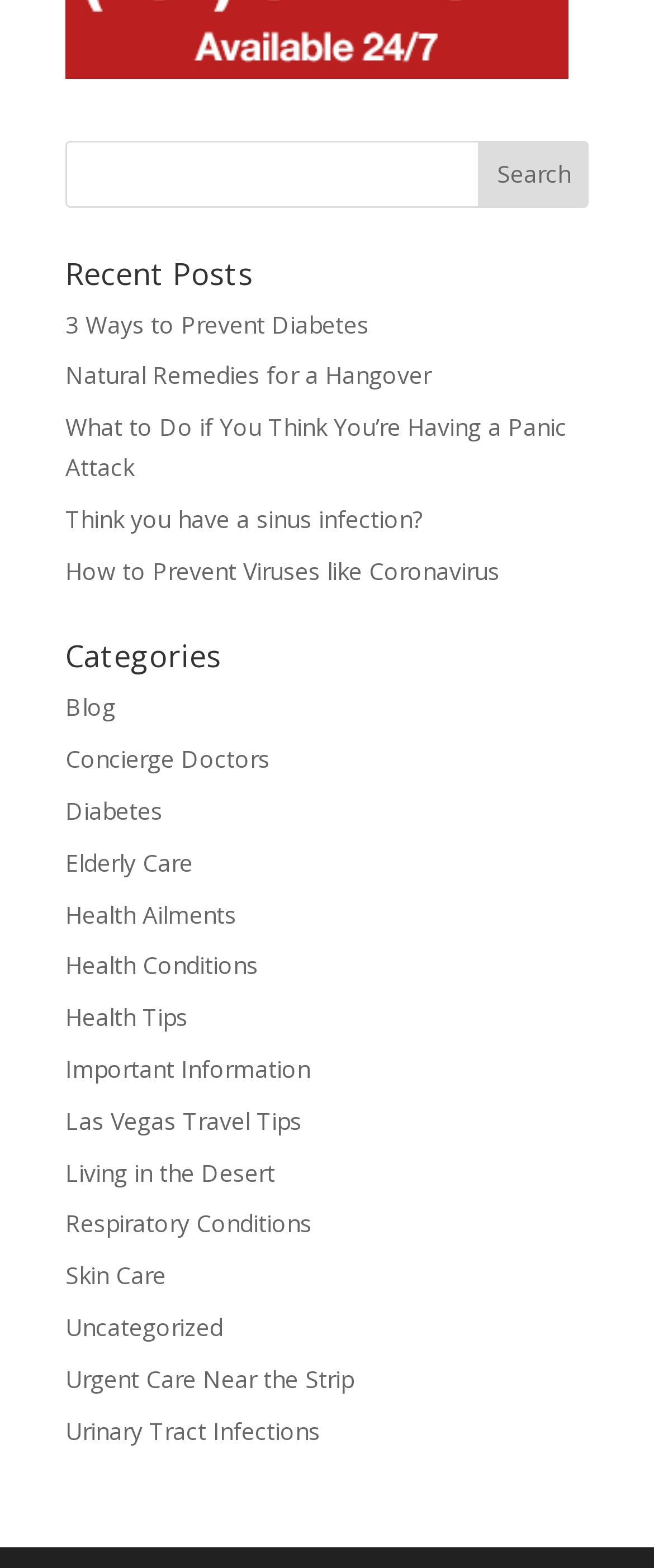Determine the bounding box coordinates of the clickable region to carry out the instruction: "Call the 24 hour doctor hotline".

[0.1, 0.034, 0.869, 0.054]